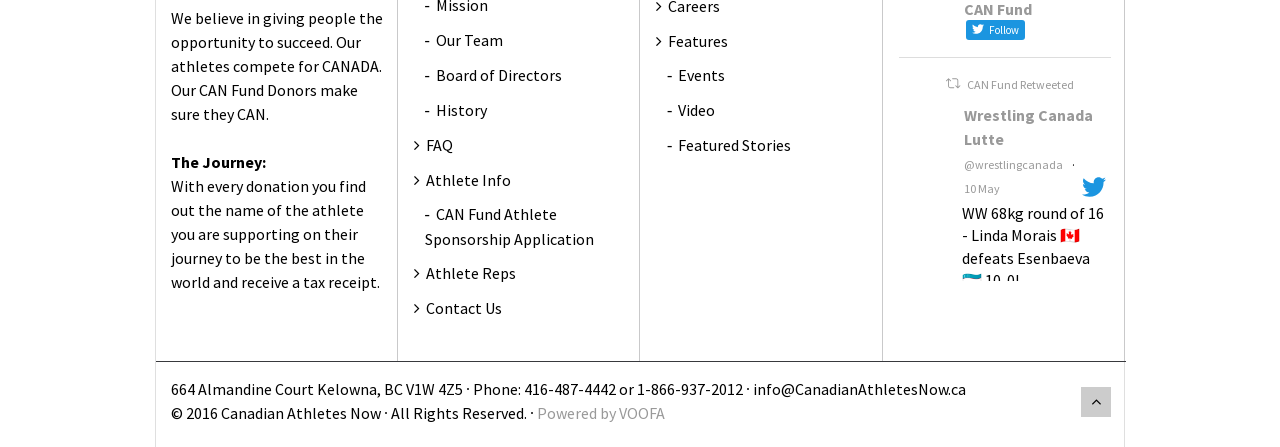Can you specify the bounding box coordinates for the region that should be clicked to fulfill this instruction: "Click on 'Our Team'".

[0.332, 0.067, 0.393, 0.112]